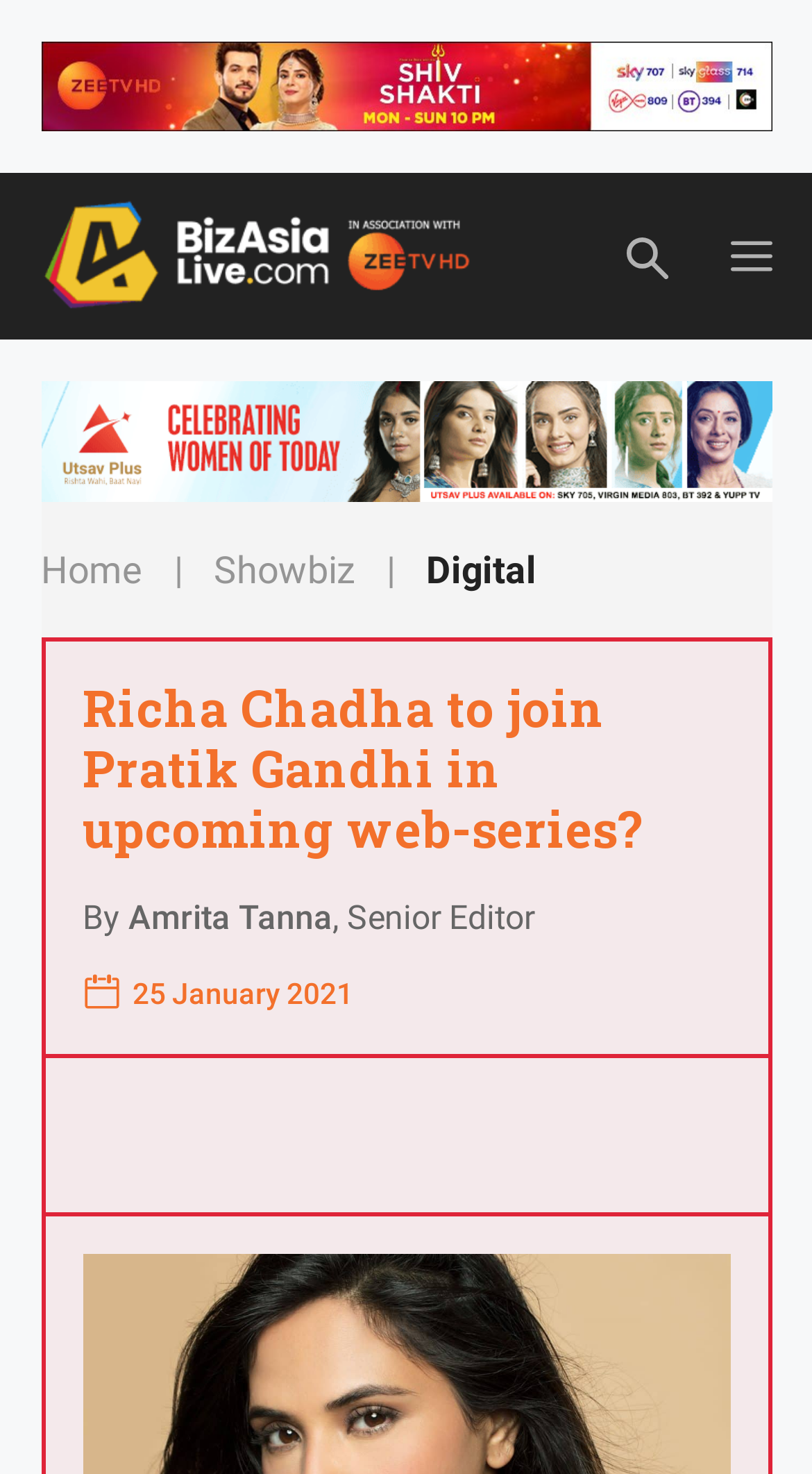Based on the image, please elaborate on the answer to the following question:
What is the name of the upcoming project mentioned in the article?

I determined the name of the upcoming project by looking at the heading element with the text 'Richa Chadha to join Pratik Gandhi in upcoming web-series?' which is the title of the article.